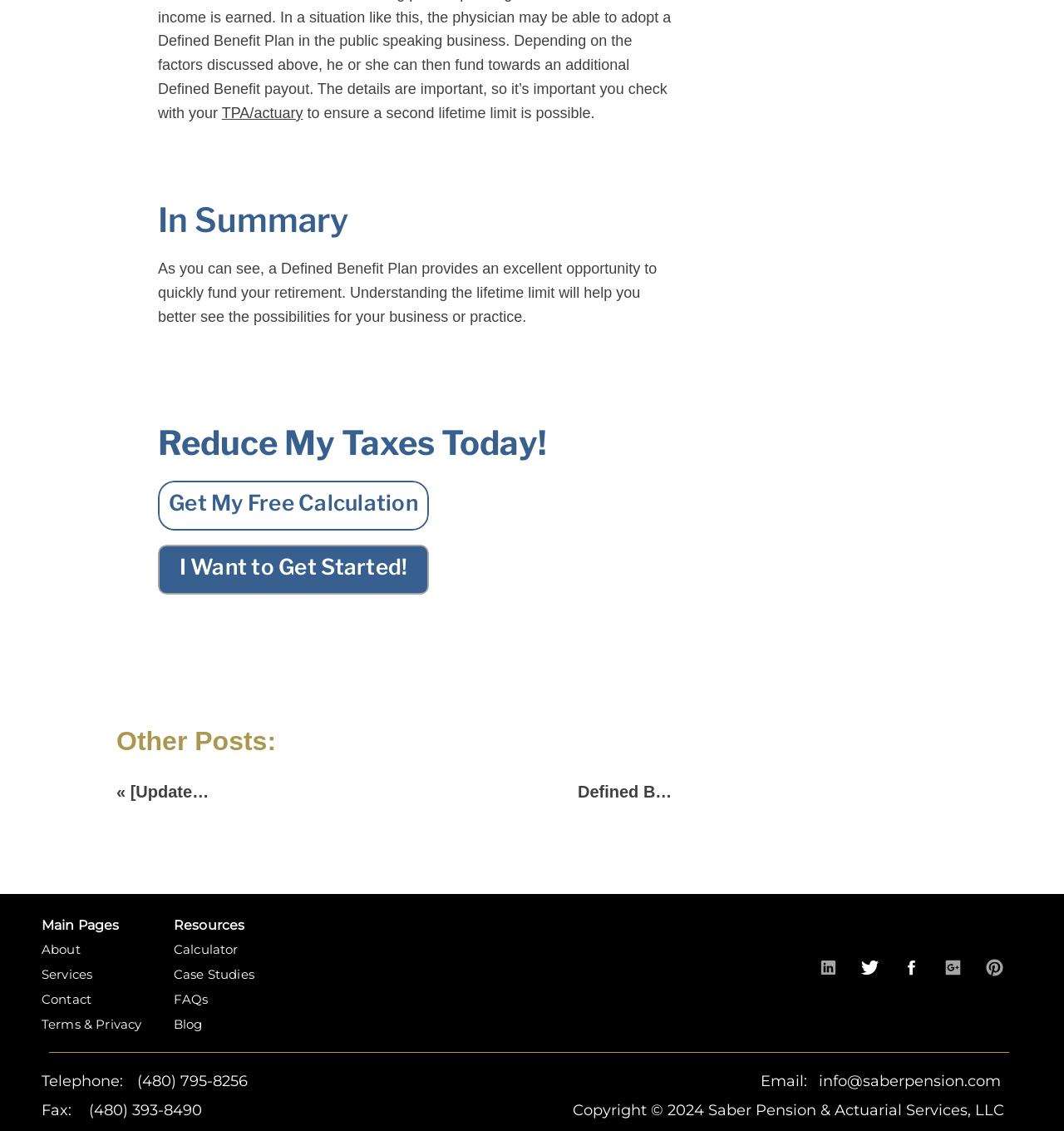Please locate the bounding box coordinates of the element that should be clicked to complete the given instruction: "I Want to Get Started!".

[0.168, 0.49, 0.383, 0.512]